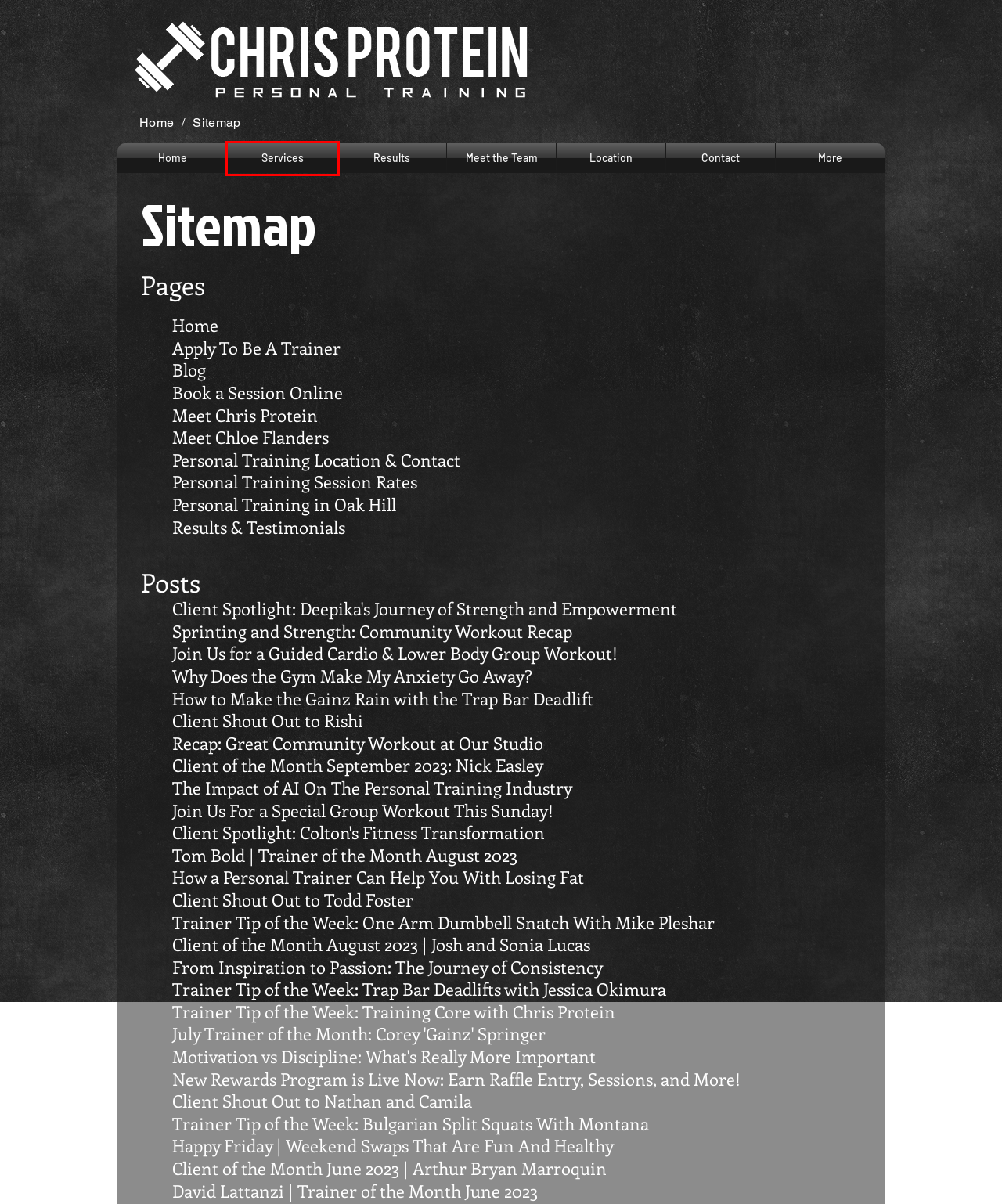Examine the screenshot of a webpage featuring a red bounding box and identify the best matching webpage description for the new page that results from clicking the element within the box. Here are the options:
A. Client of the Month August 2023 | Josh and Sonia Lucas
B. How to Make the Gainz Rain with the Trap Bar Deadlift
C. Chris Protein Personal Training Location & Contact
D. Services | Chris Protein Personal Trainer Austin
E. Join Us For a Special Group Workout This Sunday!
F. Trainer Tip of the Week: Training Core with Chris Protein
G. Chloe Flanders | Chris Protein Personal Trainer Austin
H. How a Personal Trainer Can Help You With Losing Fat

D